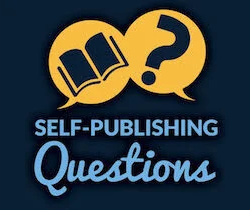Respond with a single word or phrase to the following question:
What is the shape of the icon combined with a question mark?

Open book